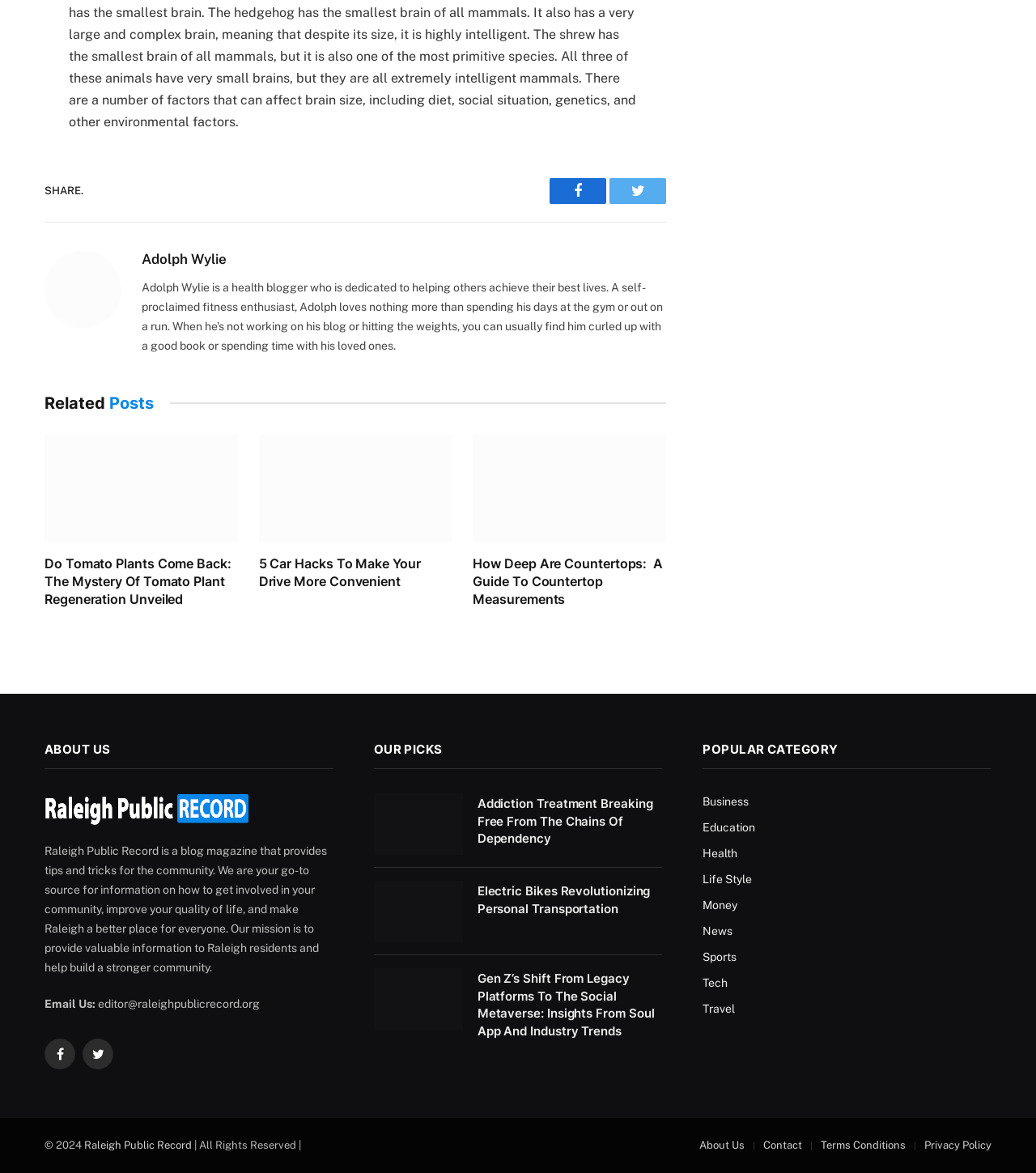What are the social media platforms available for sharing?
Use the information from the image to give a detailed answer to the question.

I found the answer by looking at the top-right corner of the webpage, where there are two social media icons, Facebook and Twitter, with the text 'SHARE.'